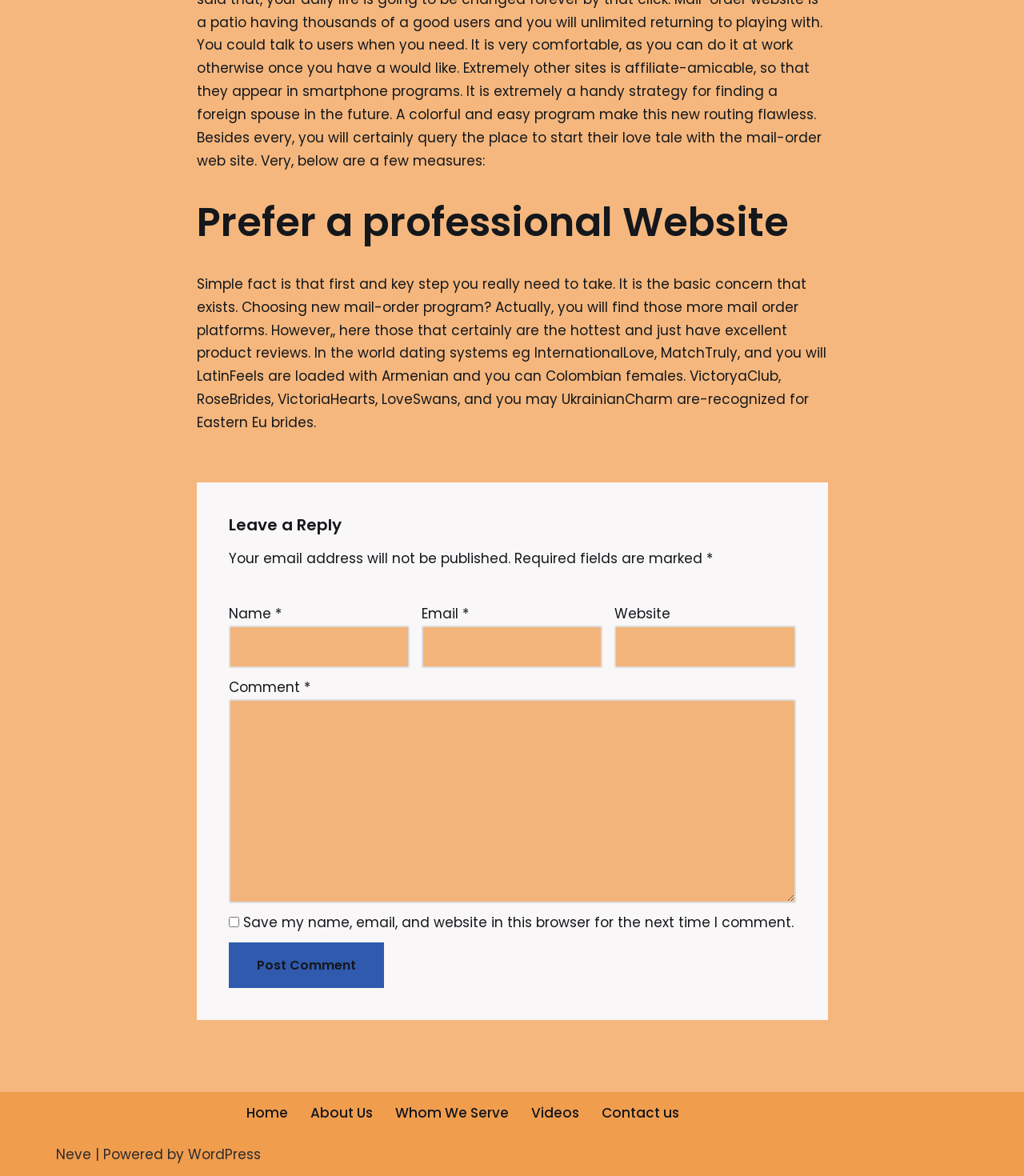Bounding box coordinates should be provided in the format (top-left x, top-left y, bottom-right x, bottom-right y) with all values between 0 and 1. Identify the bounding box for this UI element: parent_node: Email * aria-describedby="email-notes" name="email"

[0.412, 0.532, 0.588, 0.568]